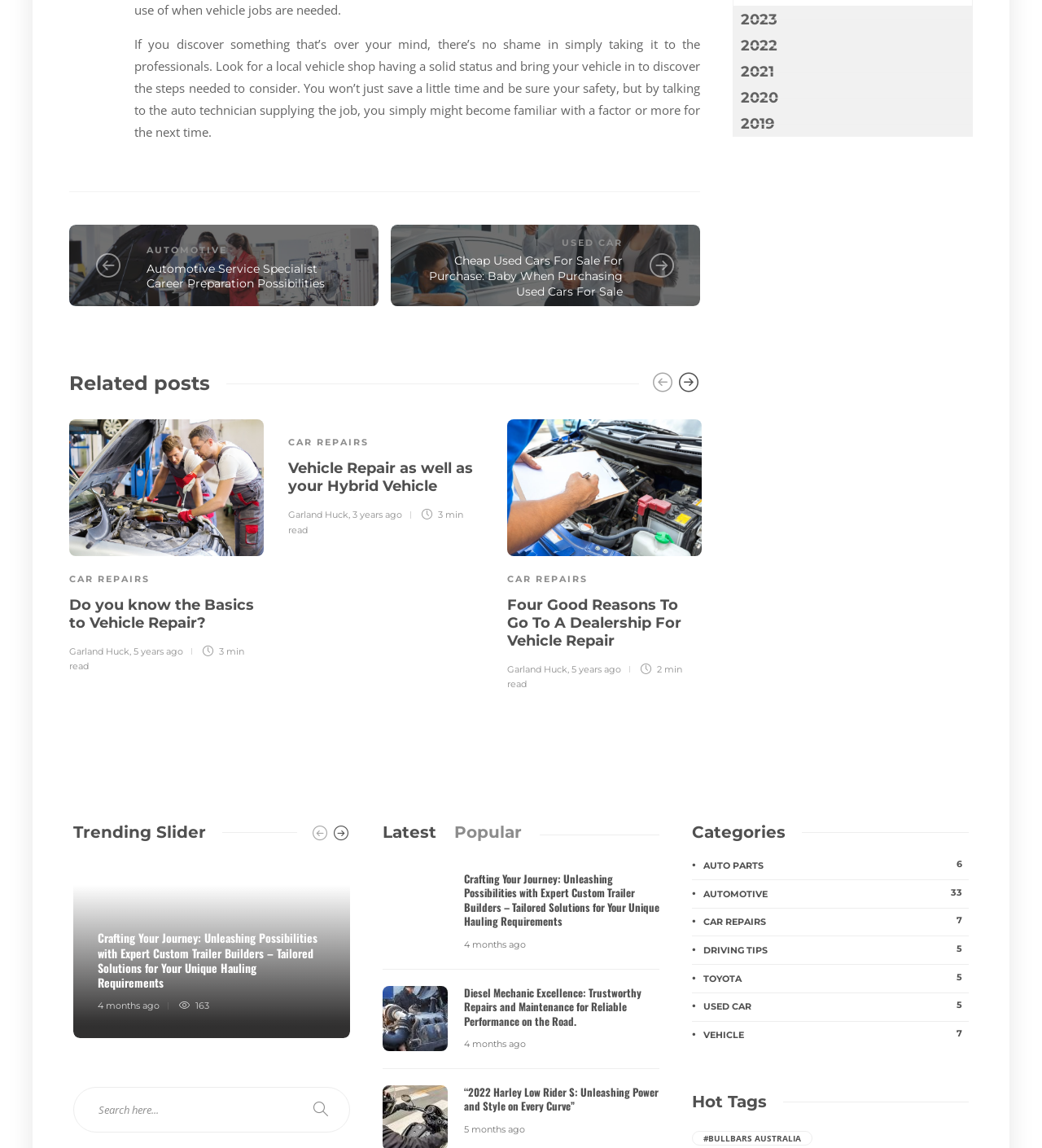Locate the bounding box coordinates of the clickable region to complete the following instruction: "Click on the 'Crafting Your Journey...' article."

[0.094, 0.811, 0.312, 0.863]